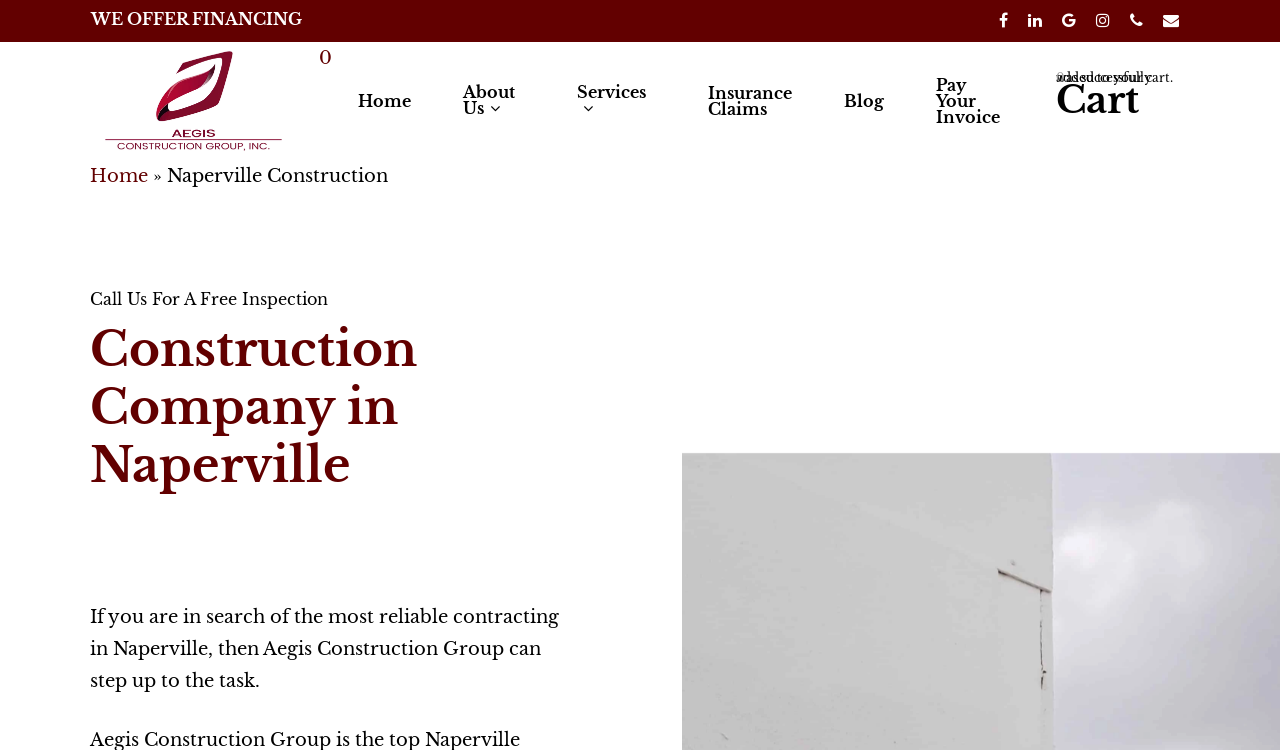What is the address of the company?
Based on the visual content, answer with a single word or a brief phrase.

331 N. York St., Elmhurst, IL 60126